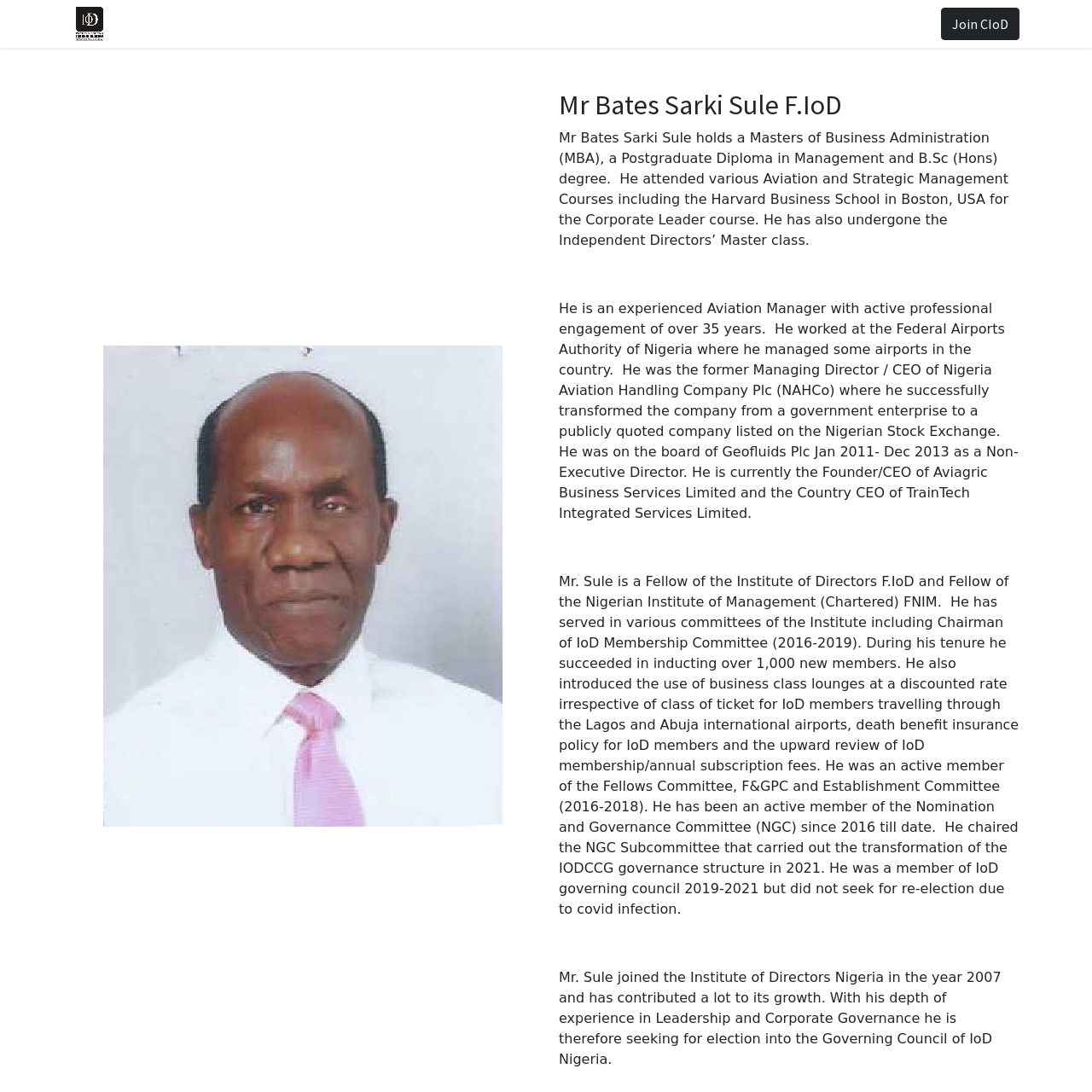Find the bounding box coordinates for the element described here: "About CIoD Nigeria".

[0.162, 0.006, 0.288, 0.038]